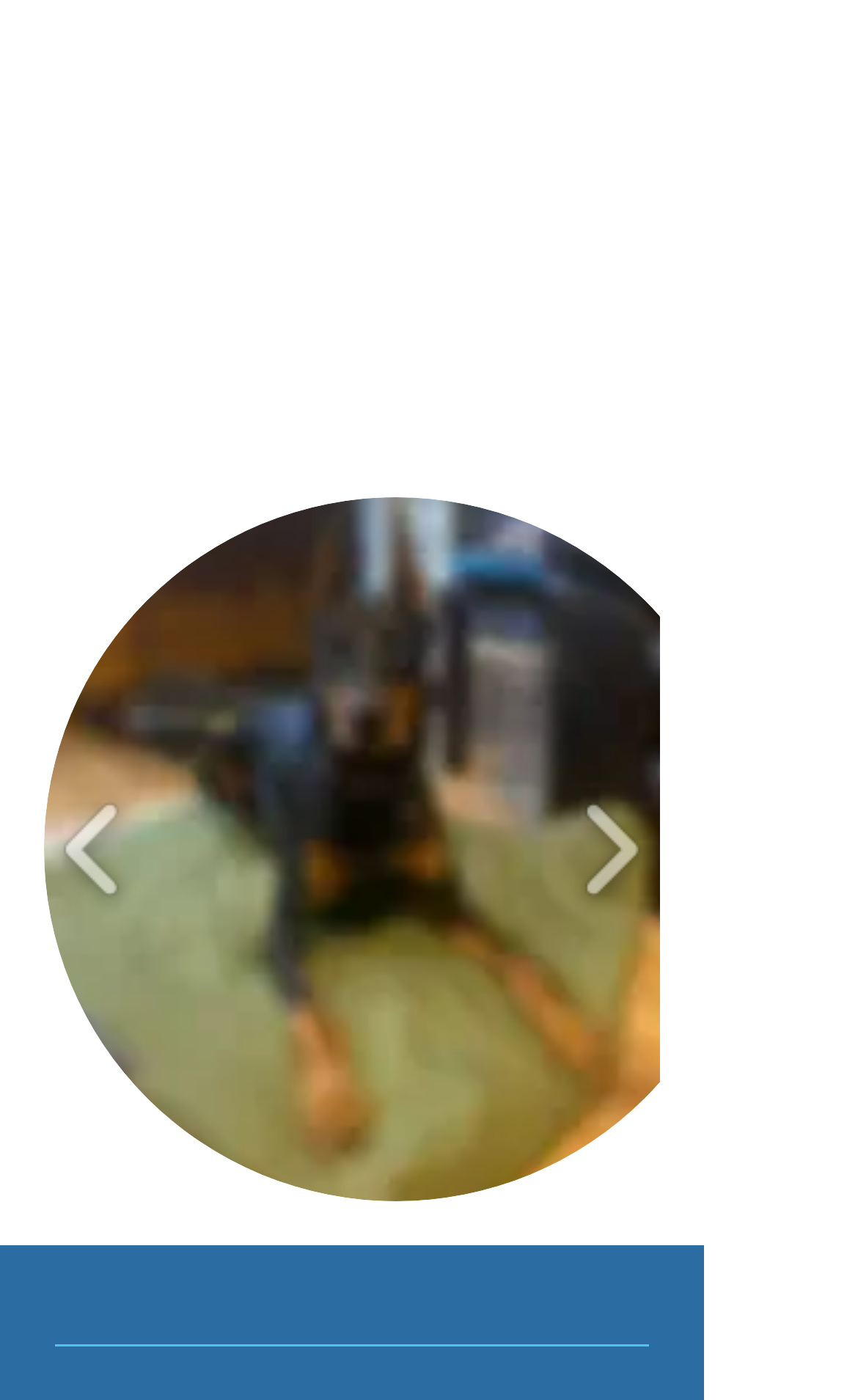What is the shape of the 'play backward' button?
Using the image as a reference, answer the question with a short word or phrase.

not specified